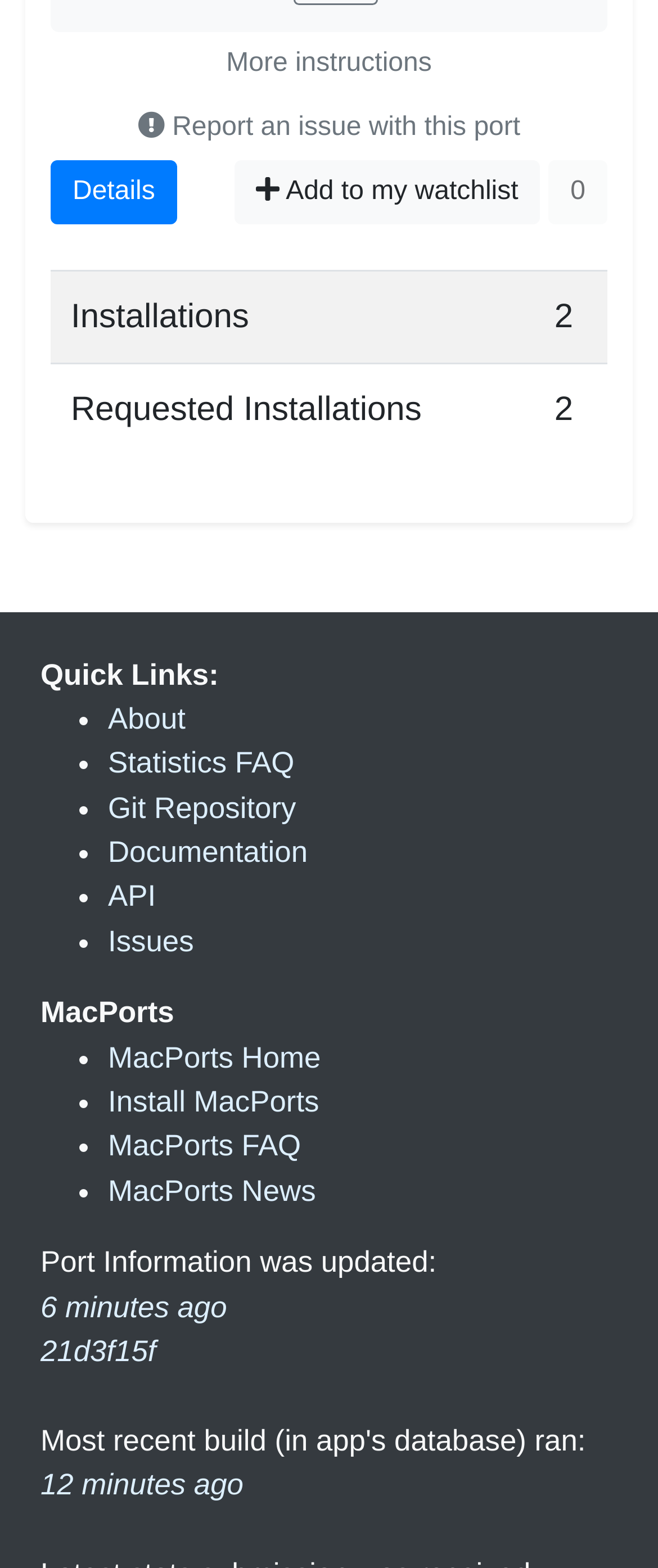Give the bounding box coordinates for the element described as: "Global Prabhat".

None